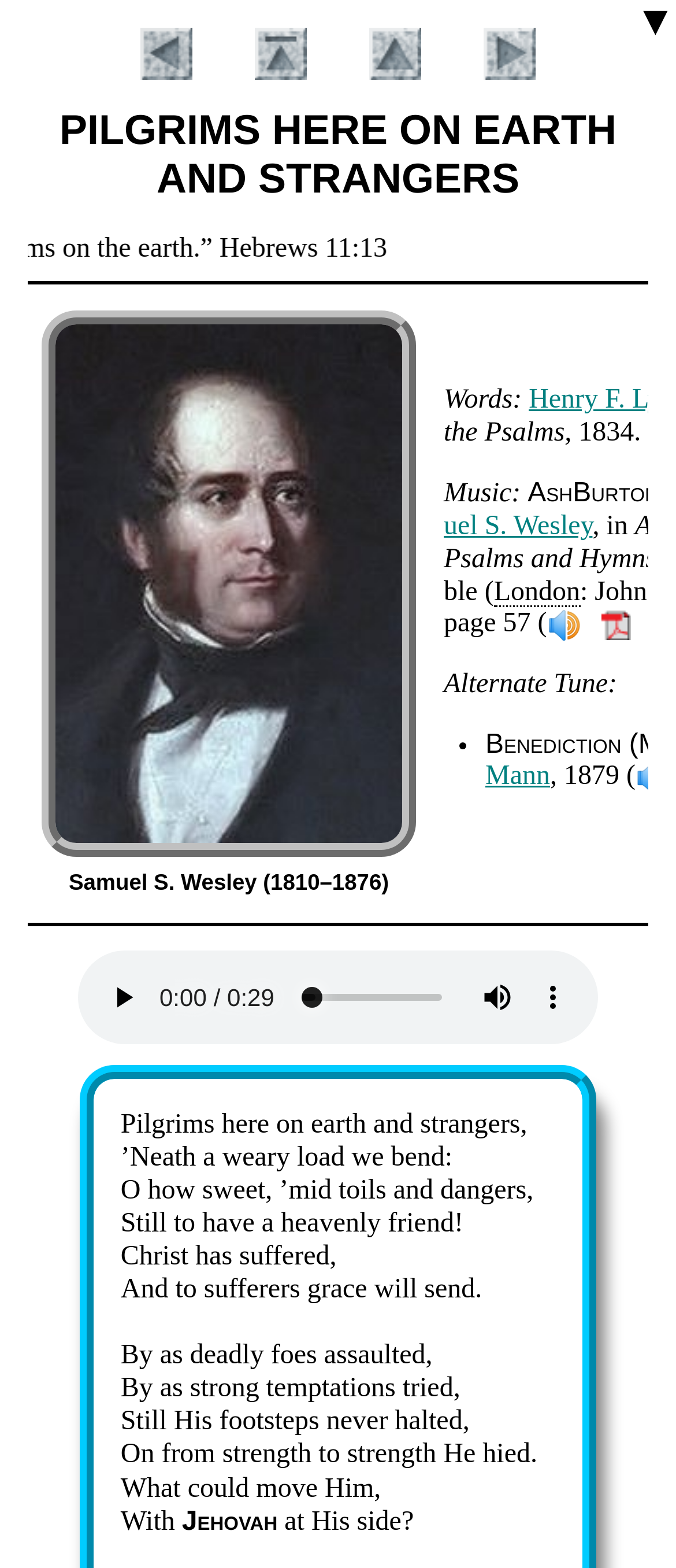Reply to the question with a single word or phrase:
How many lines are there in the lyrics?

12